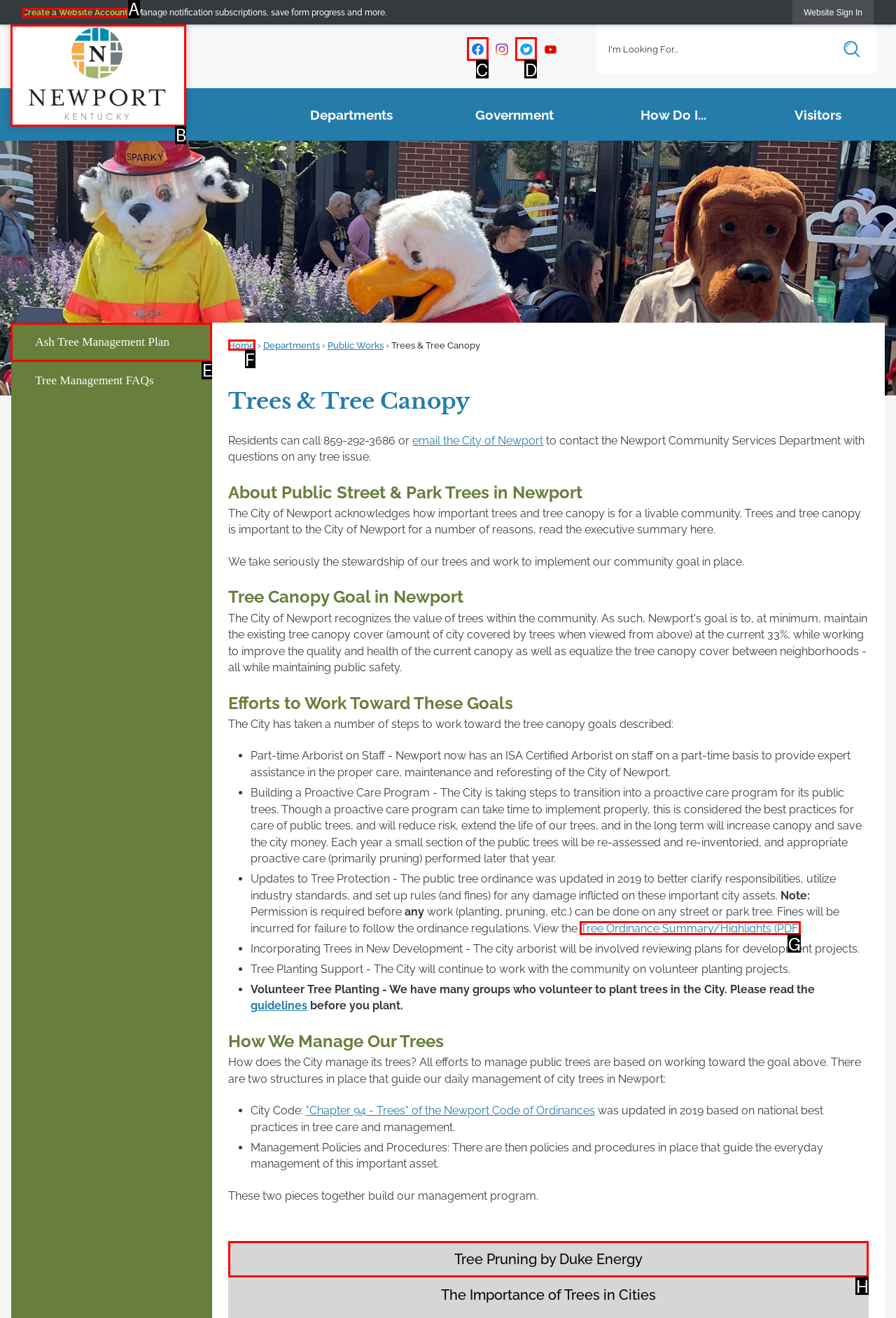Determine the HTML element that best matches this description: alt="Newport Home Page" from the given choices. Respond with the corresponding letter.

B